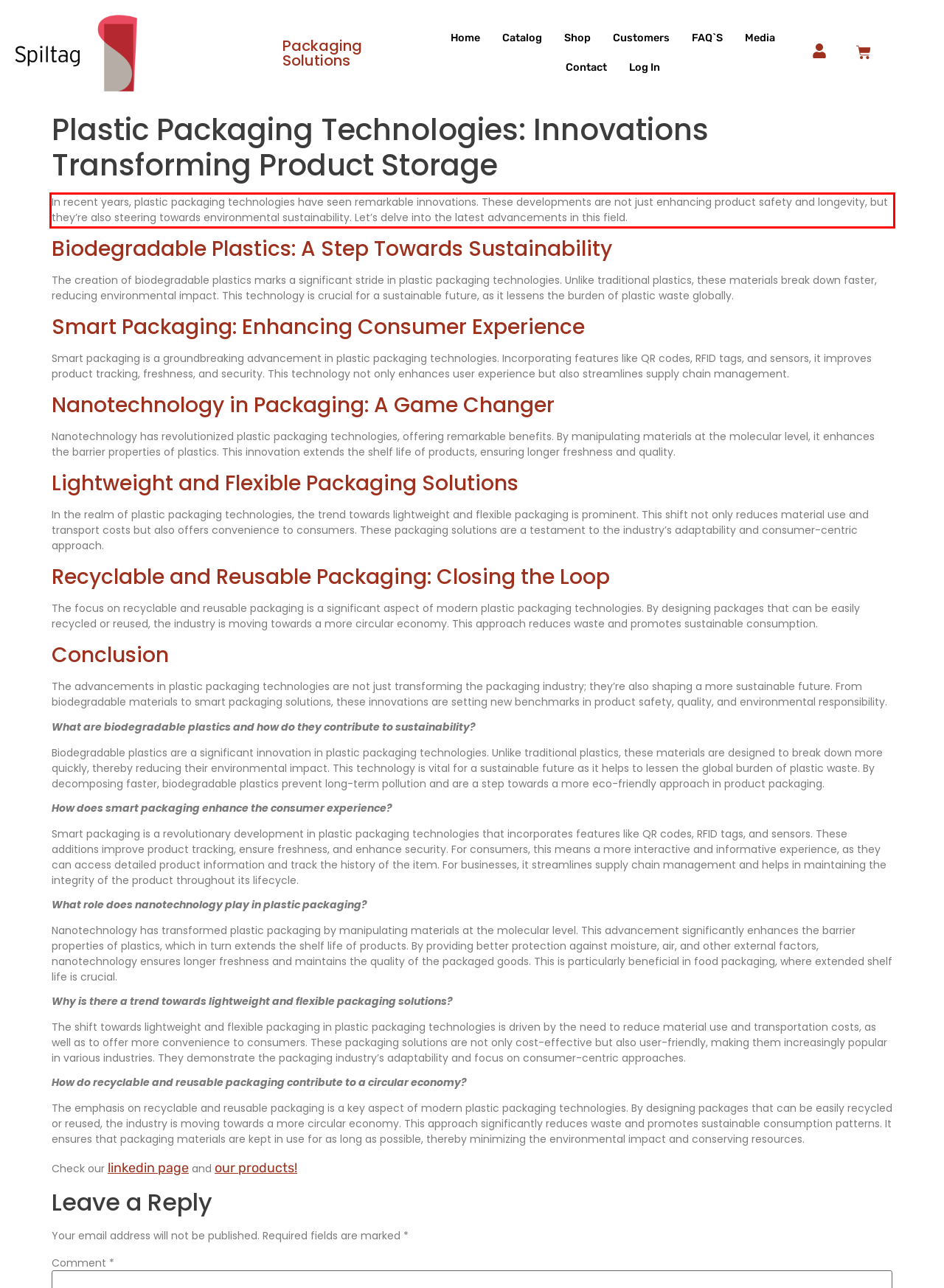Examine the webpage screenshot and use OCR to obtain the text inside the red bounding box.

In recent years, plastic packaging technologies have seen remarkable innovations. These developments are not just enhancing product safety and longevity, but they’re also steering towards environmental sustainability. Let’s delve into the latest advancements in this field.